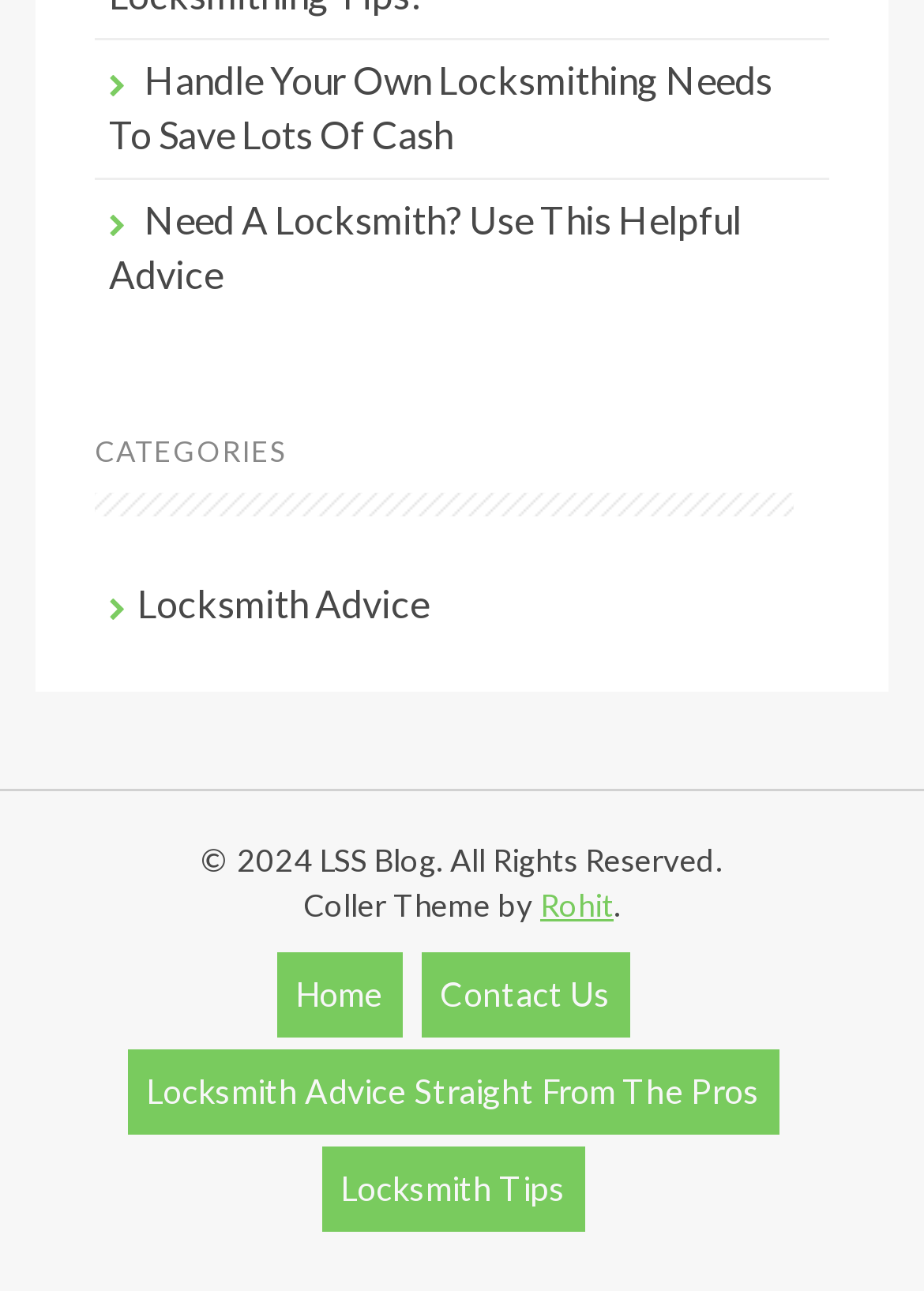Using the element description provided, determine the bounding box coordinates in the format (top-left x, top-left y, bottom-right x, bottom-right y). Ensure that all values are floating point numbers between 0 and 1. Element description: Locksmith Advice

[0.149, 0.449, 0.464, 0.484]